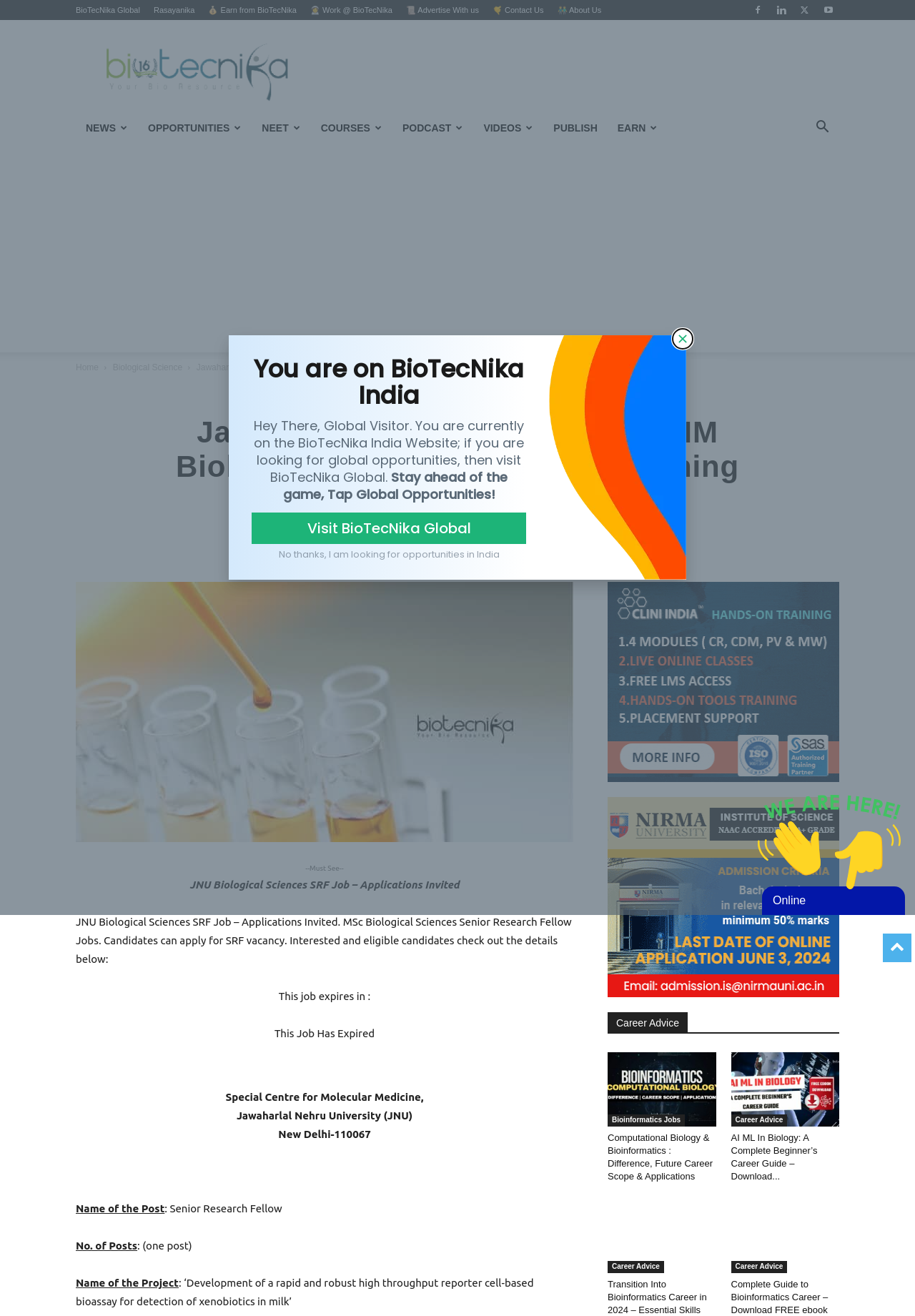What is the name of the project mentioned in the job posting?
Use the information from the image to give a detailed answer to the question.

The job posting mentions 'Name of the Project: ‘Development of a rapid and robust high throughput reporter cell-based bioassay for detection of xenobiotics in milk’’ which indicates that the project name is 'Development of a rapid and robust high throughput reporter cell-based bioassay for detection of xenobiotics in milk'.